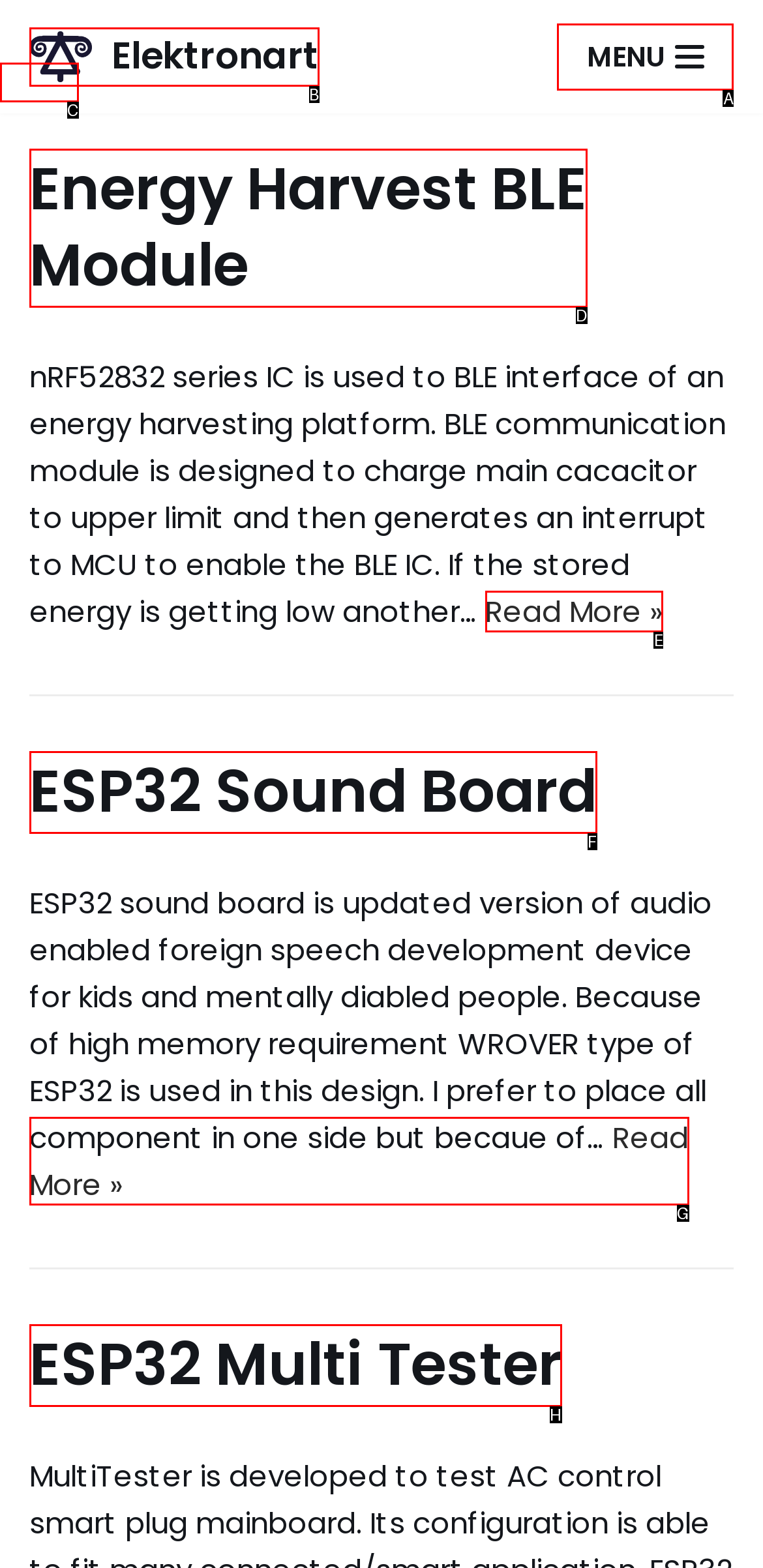What letter corresponds to the UI element to complete this task: Read more about Energy Harvest BLE Module
Answer directly with the letter.

E